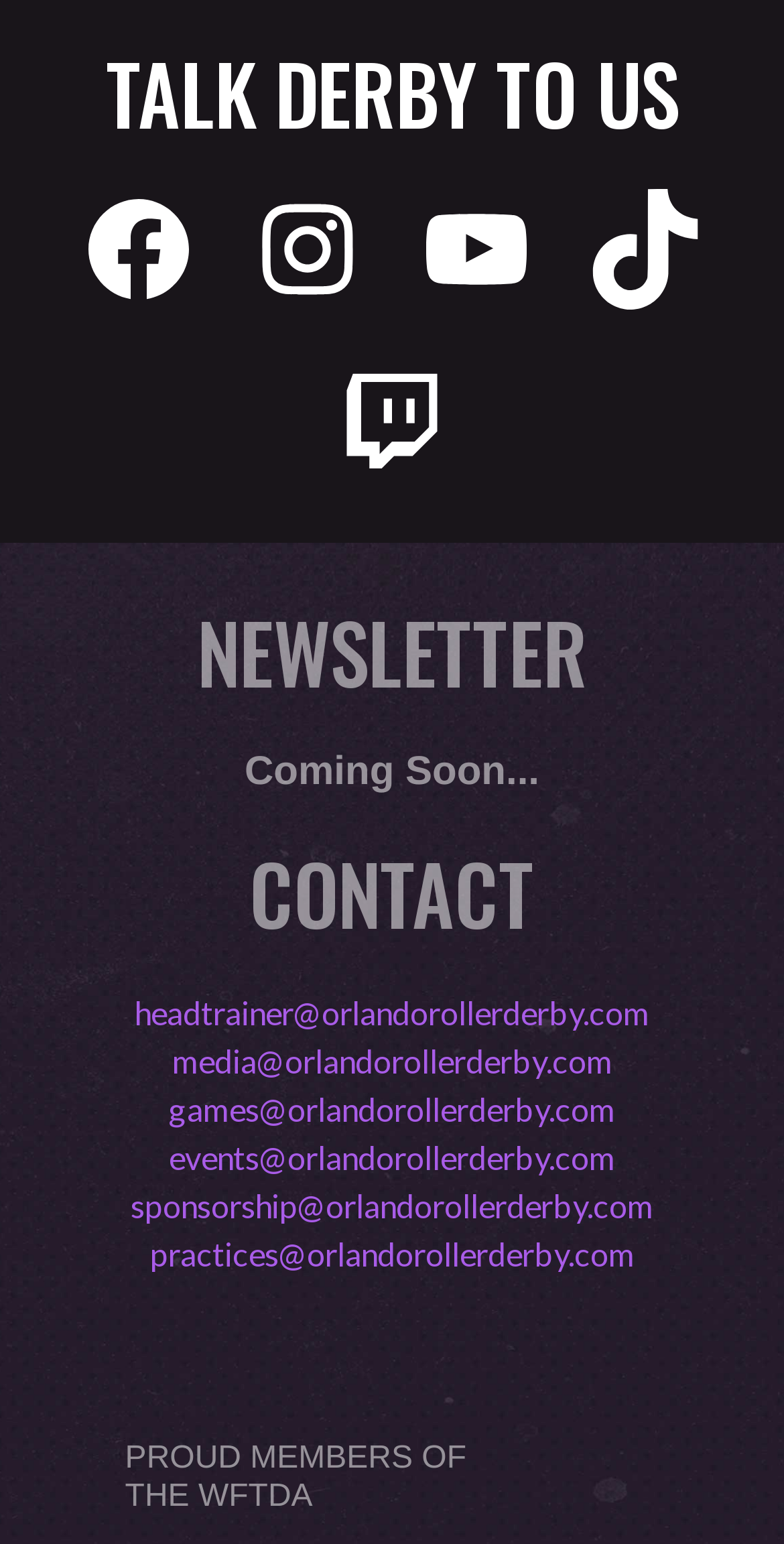Analyze the image and give a detailed response to the question:
What is the email address for sponsorship inquiries?

I looked for the email address related to sponsorship inquiries and found it under the 'CONTACT' section, which is 'sponsorship@orlandorollerderby.com'.